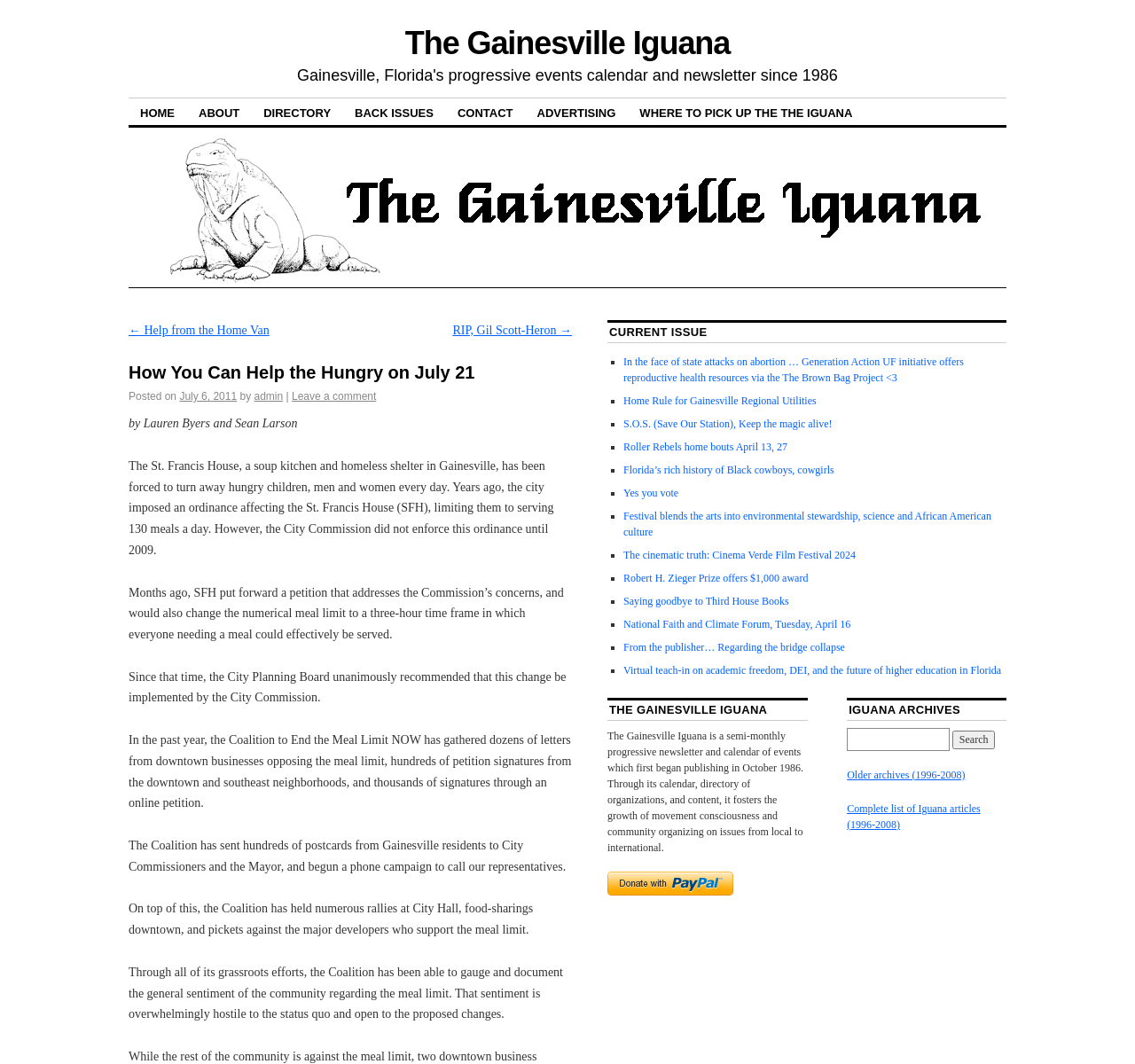Determine the bounding box coordinates of the region that needs to be clicked to achieve the task: "Click the 'HOME' link".

[0.113, 0.093, 0.164, 0.117]